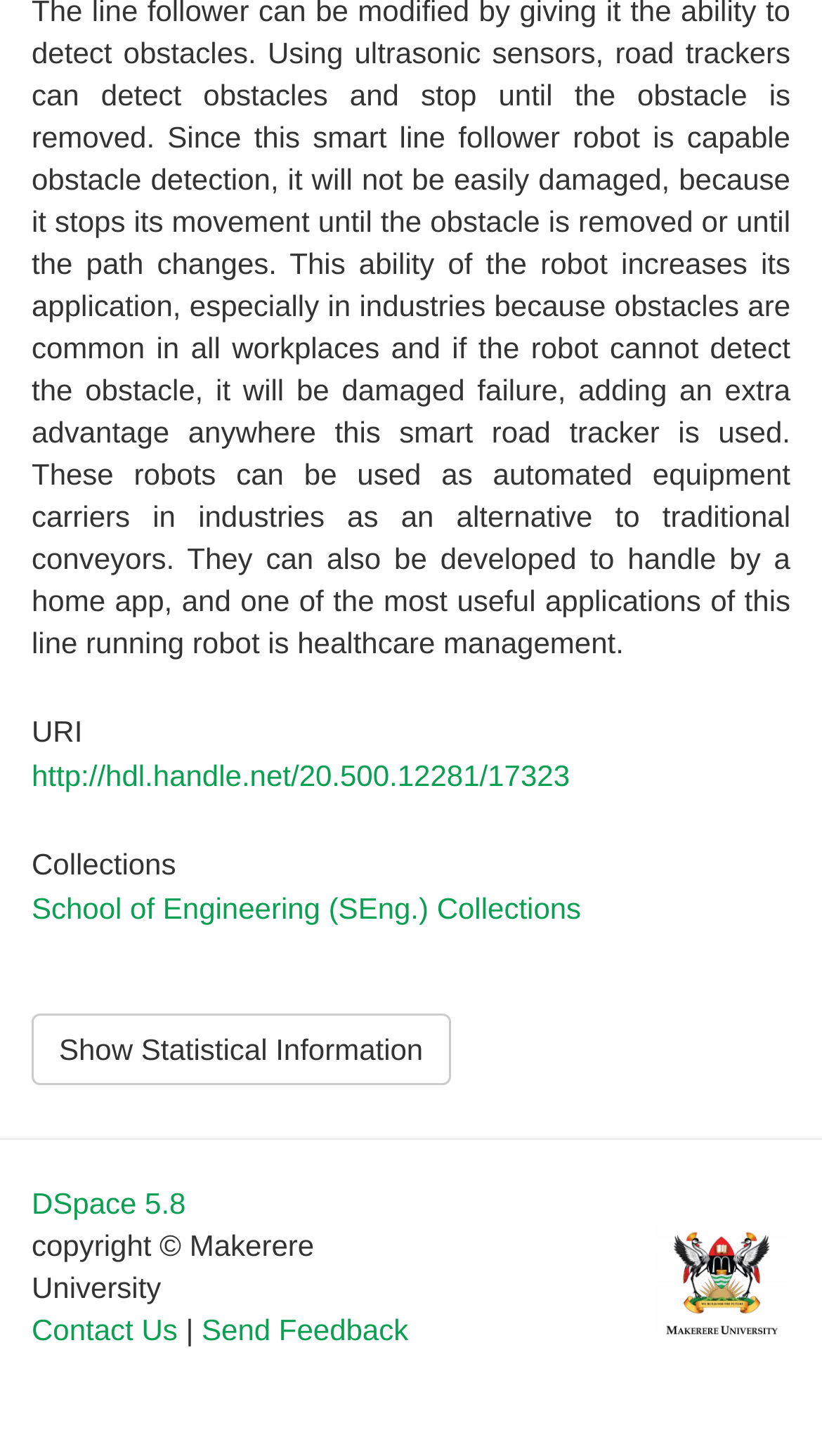What is the purpose of the 'Show Statistical Information' button?
Using the visual information from the image, give a one-word or short-phrase answer.

To show statistical information